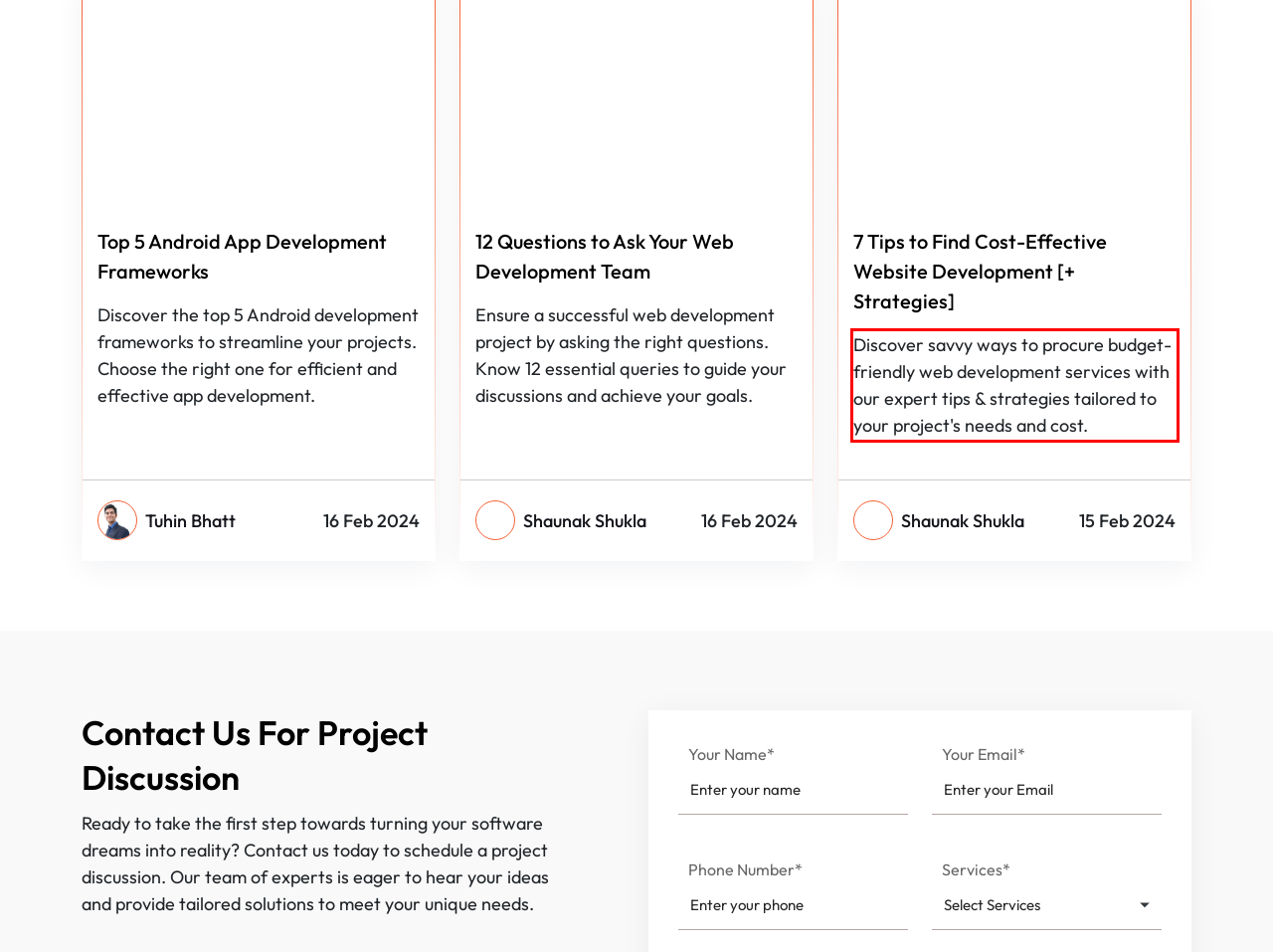With the provided screenshot of a webpage, locate the red bounding box and perform OCR to extract the text content inside it.

Discover savvy ways to procure budget-friendly web development services with our expert tips & strategies tailored to your project's needs and cost.